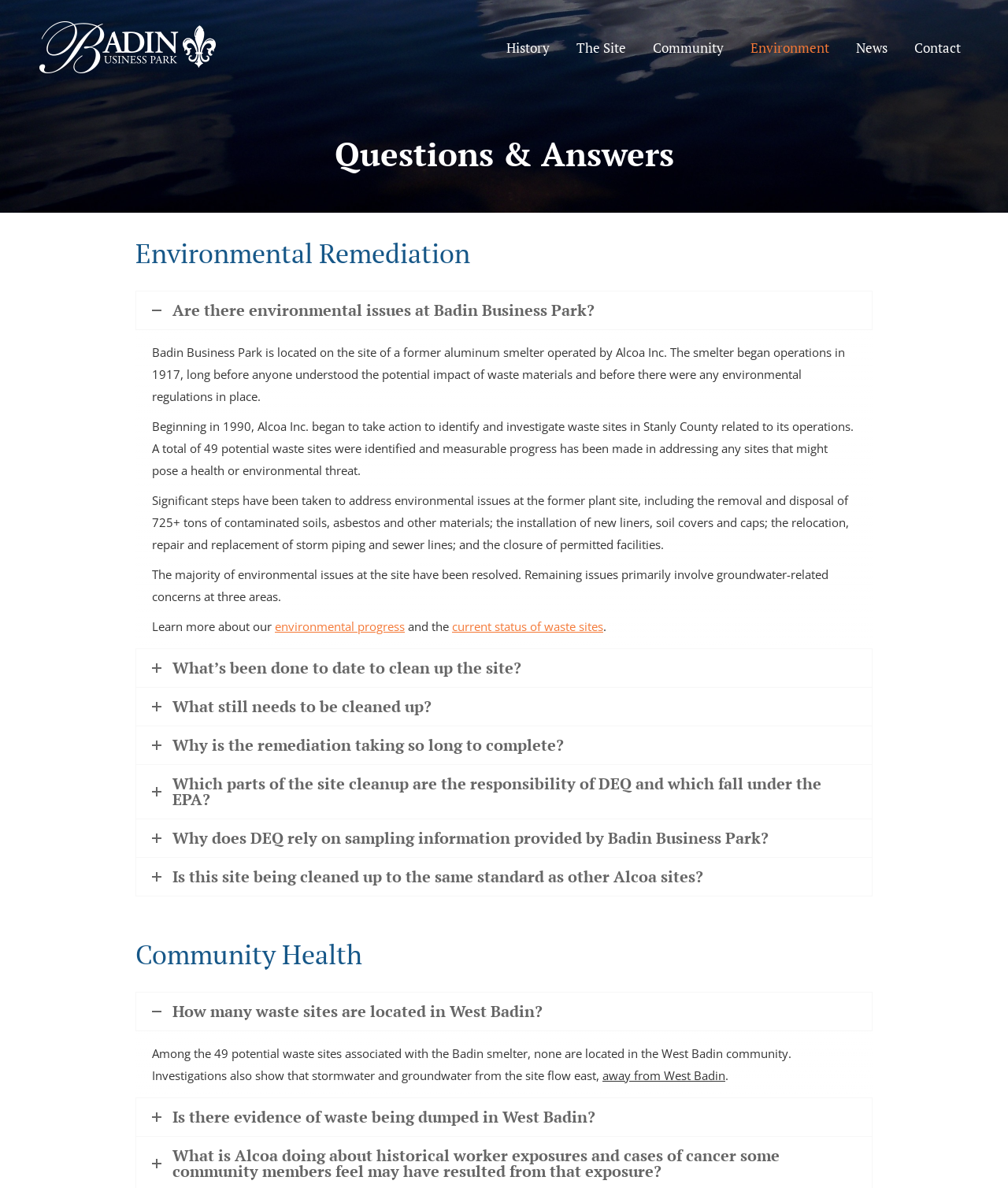Predict the bounding box for the UI component with the following description: "parent_node: Badin Business Park".

[0.039, 0.011, 0.214, 0.068]